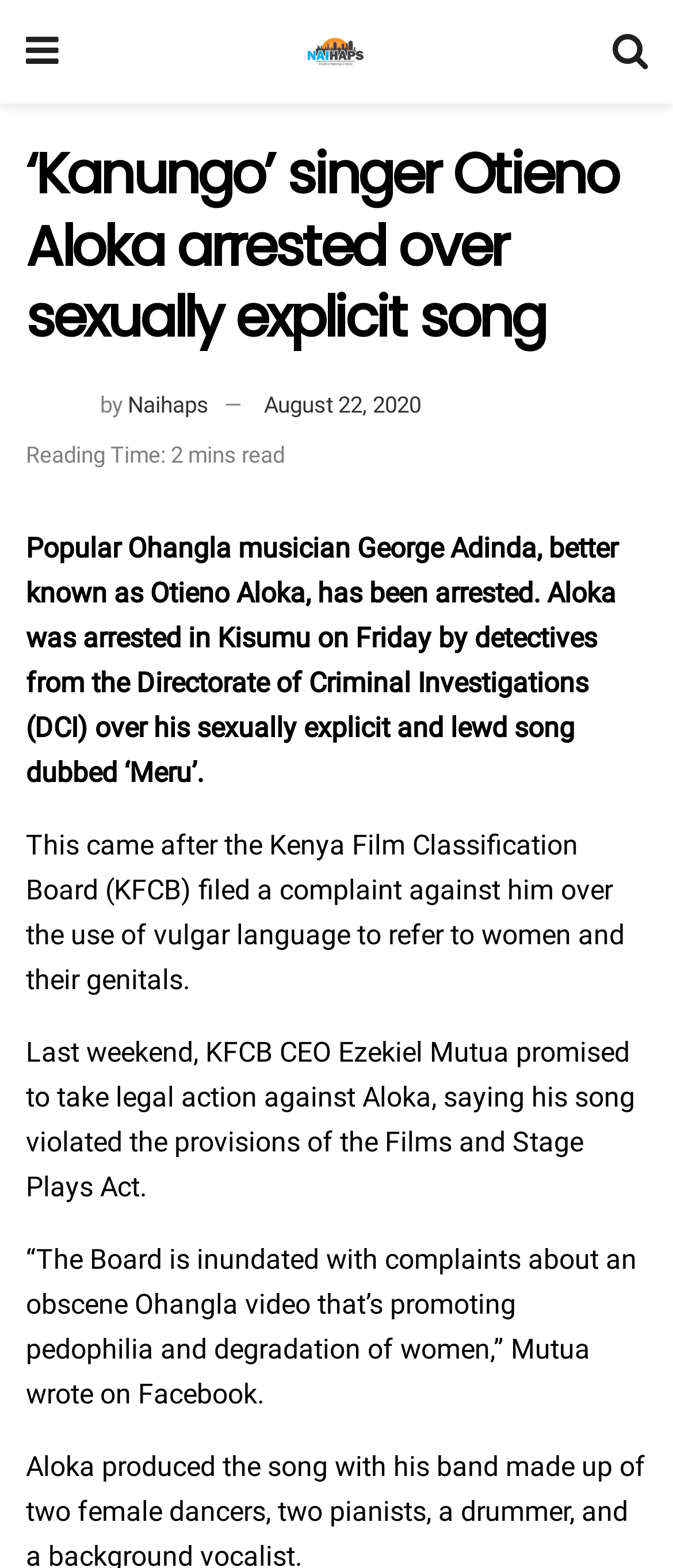Elaborate on the webpage's design and content in a detailed caption.

The webpage is about the news of Otieno Aloka, a popular Ohangla musician, being arrested over a sexually explicit song. At the top left of the page, there is a heading with the title of the news article. Below the heading, there is an image of the news source, Naihaps, and a link to the source. To the right of the image, there is a link to the publication date, August 22, 2020. 

Below the image, there is a paragraph of text that summarizes the news, stating that Otieno Aloka was arrested in Kisumu by detectives from the Directorate of Criminal Investigations (DCI) over his sexually explicit song. The text also mentions that the Kenya Film Classification Board (KFCB) filed a complaint against him over the use of vulgar language.

There are three more paragraphs of text below, providing more details about the news. The first paragraph explains that the KFCB CEO, Ezekiel Mutua, promised to take legal action against Aloka, saying his song violated the provisions of the Films and Stage Plays Act. The second paragraph quotes Mutua's statement on Facebook, where he mentioned that the board received complaints about an obscene Ohangla video promoting pedophilia and degradation of women. 

At the top right of the page, there are two links, one with a star icon and another with a search icon. There is also a smaller image of the news source, Naihaps, at the top left of the page.